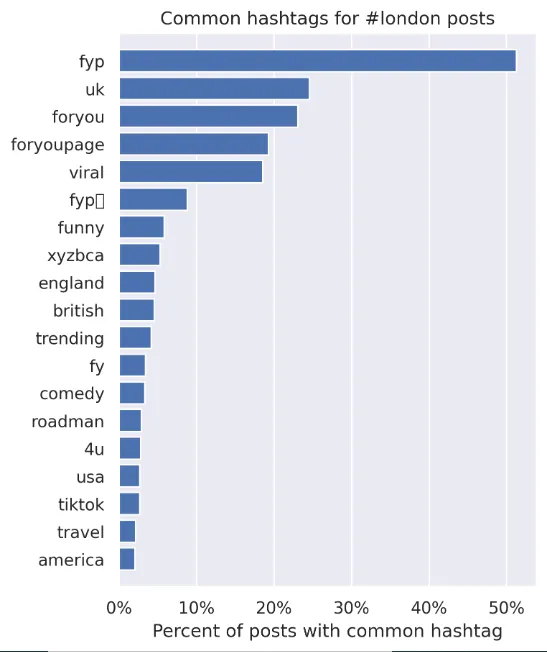What is the purpose of using popular hashtags on TikTok?
Provide a thorough and detailed answer to the question.

According to the graph, popular hashtags like 'fyp', 'uk', and 'foryou' are strategically used by users to reach a broader audience and increase their chances of going viral, emphasizing the importance of hashtag optimization in enhancing content visibility and engagement on the platform.